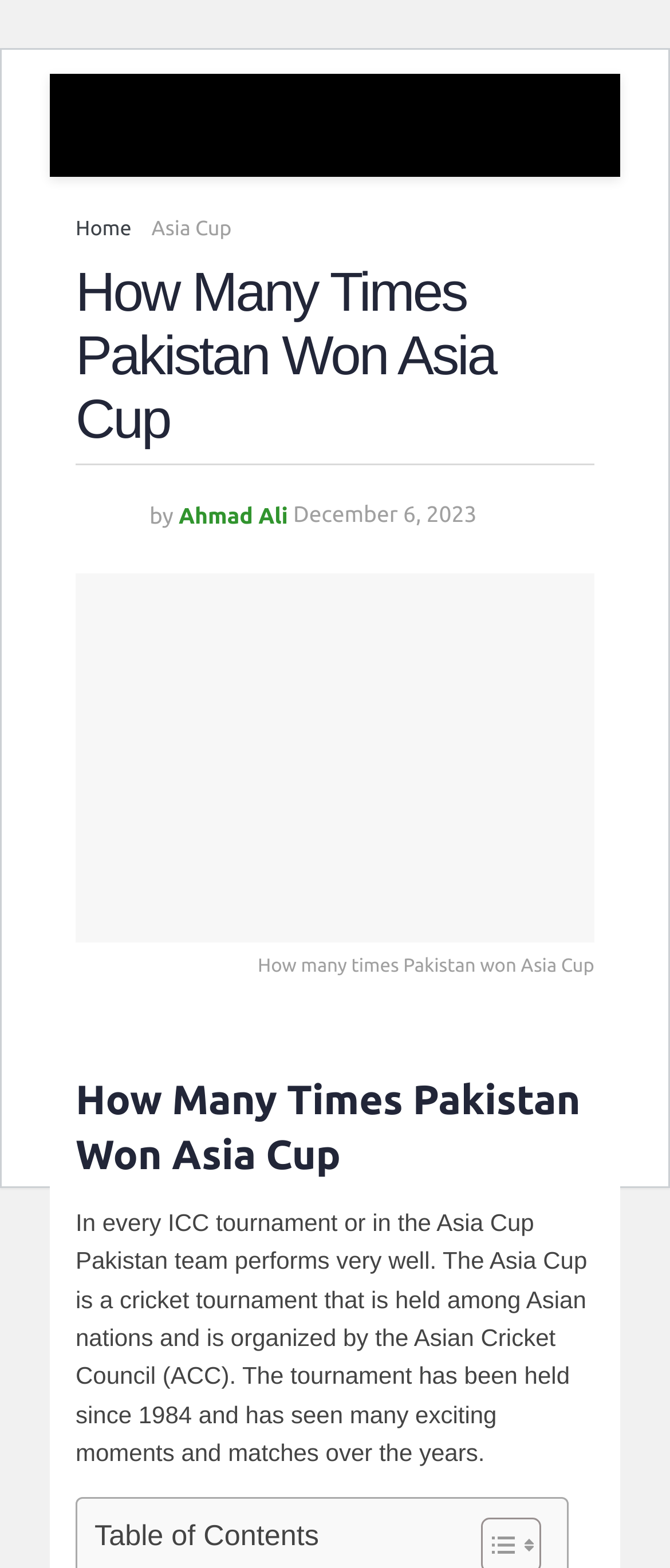What is the purpose of the Table of Contents?
Please provide a comprehensive answer to the question based on the webpage screenshot.

The Table of Contents is typically used to help readers navigate the article and find specific sections or topics. In this case, the Table of Contents is likely used to help readers jump to different parts of the article that discuss Pakistan's Asia Cup wins.